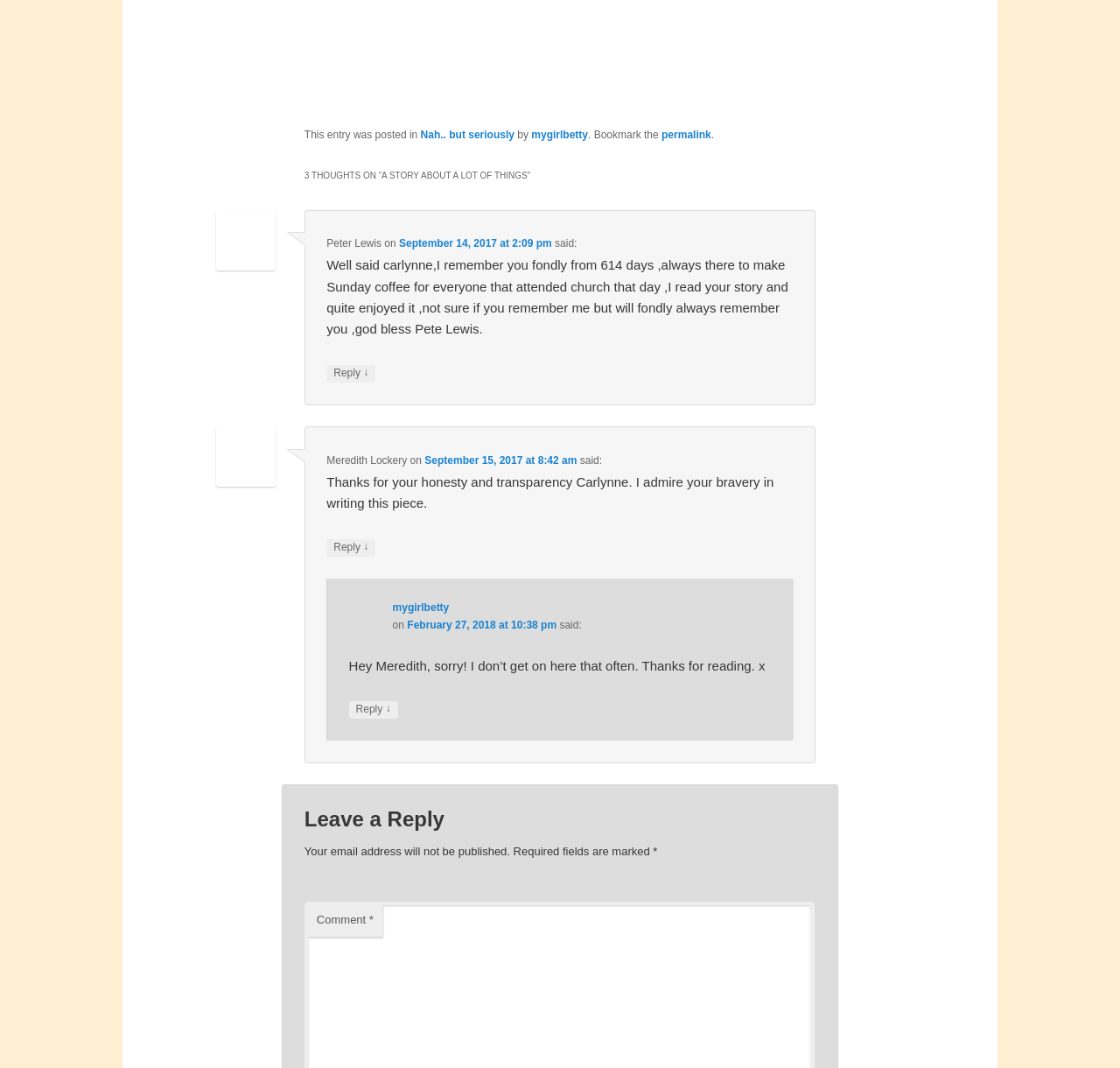What is the title of the blog post?
Could you give a comprehensive explanation in response to this question?

I determined the title of the blog post by looking at the heading element with the text '3 THOUGHTS ON “A STORY ABOUT A LOT OF THINGS”' which is located at the top of the webpage.